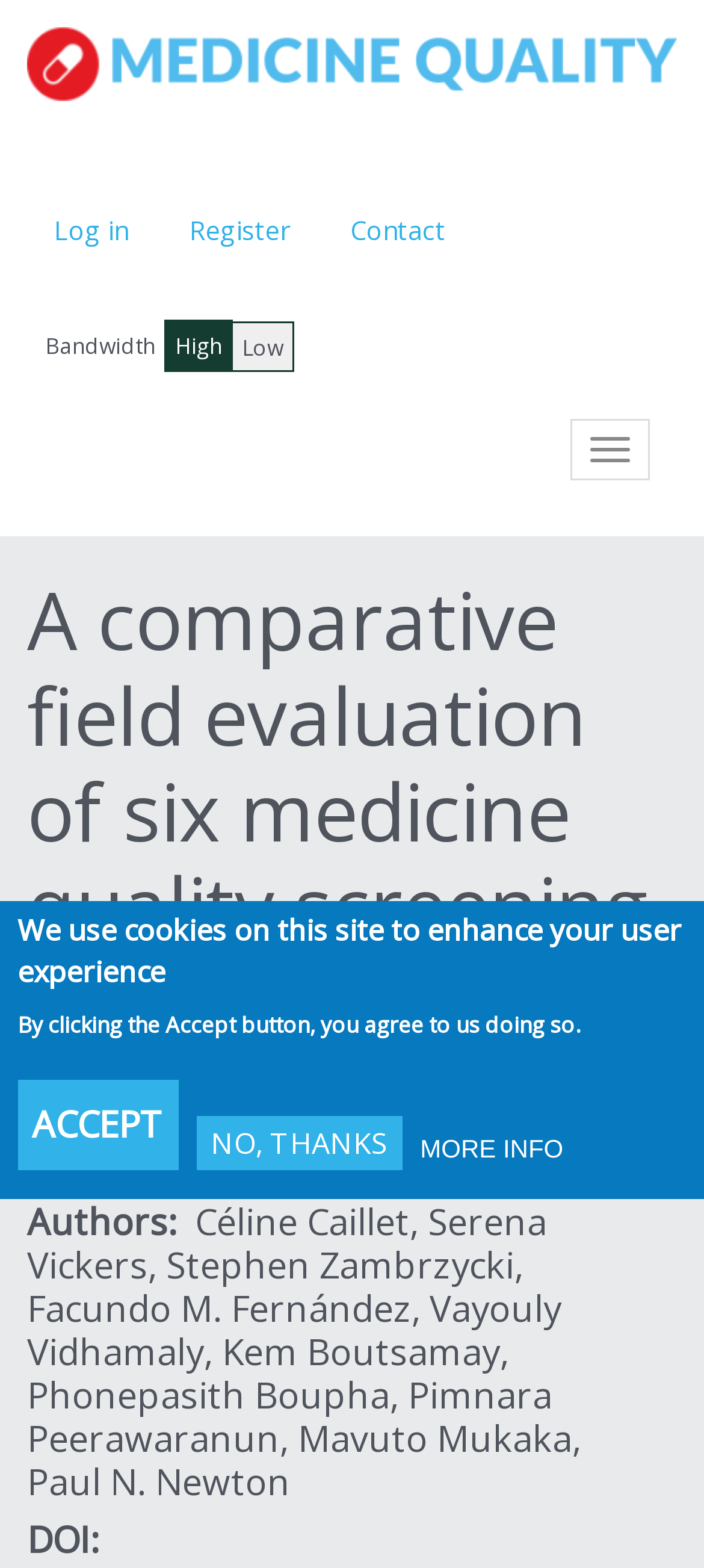Analyze the image and give a detailed response to the question:
What is the publication date?

I found the publication date in the 'Published' section, which states '30 SEP 2021'.